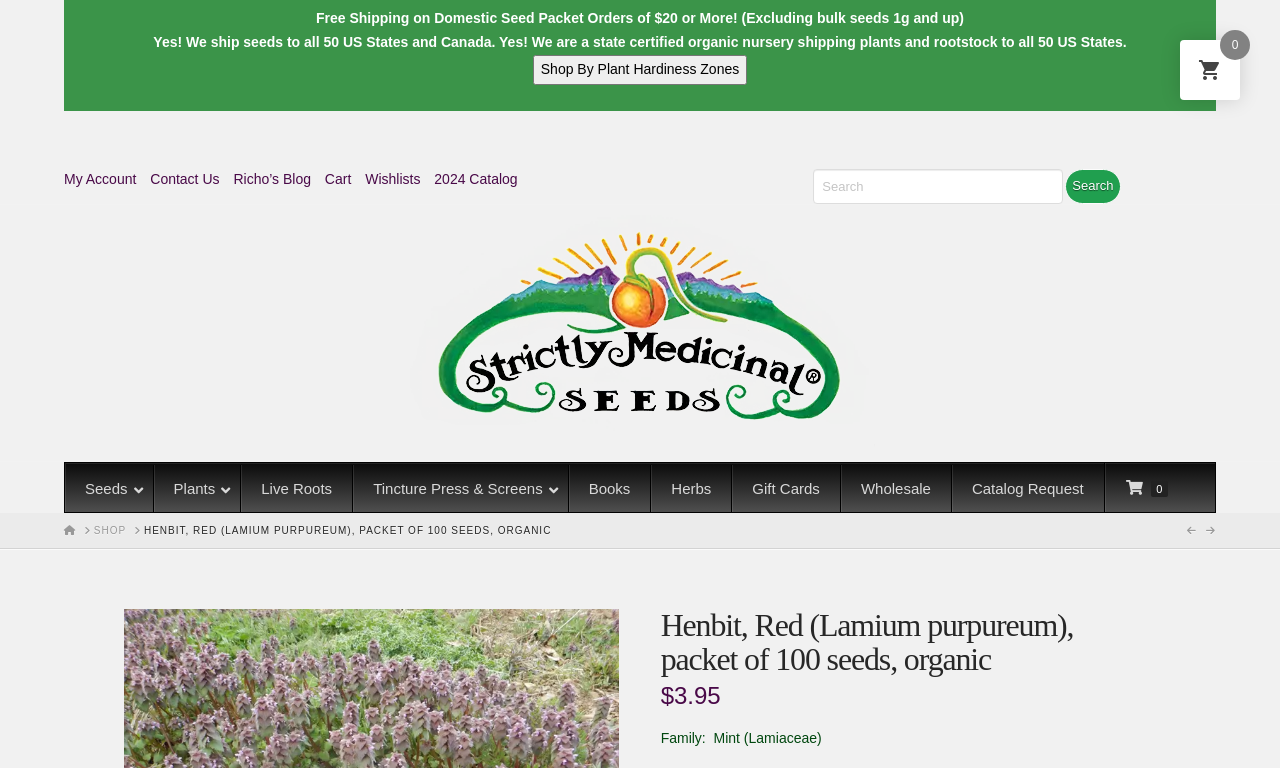Bounding box coordinates should be in the format (top-left x, top-left y, bottom-right x, bottom-right y) and all values should be floating point numbers between 0 and 1. Determine the bounding box coordinate for the UI element described as: Cart

[0.254, 0.213, 0.282, 0.253]